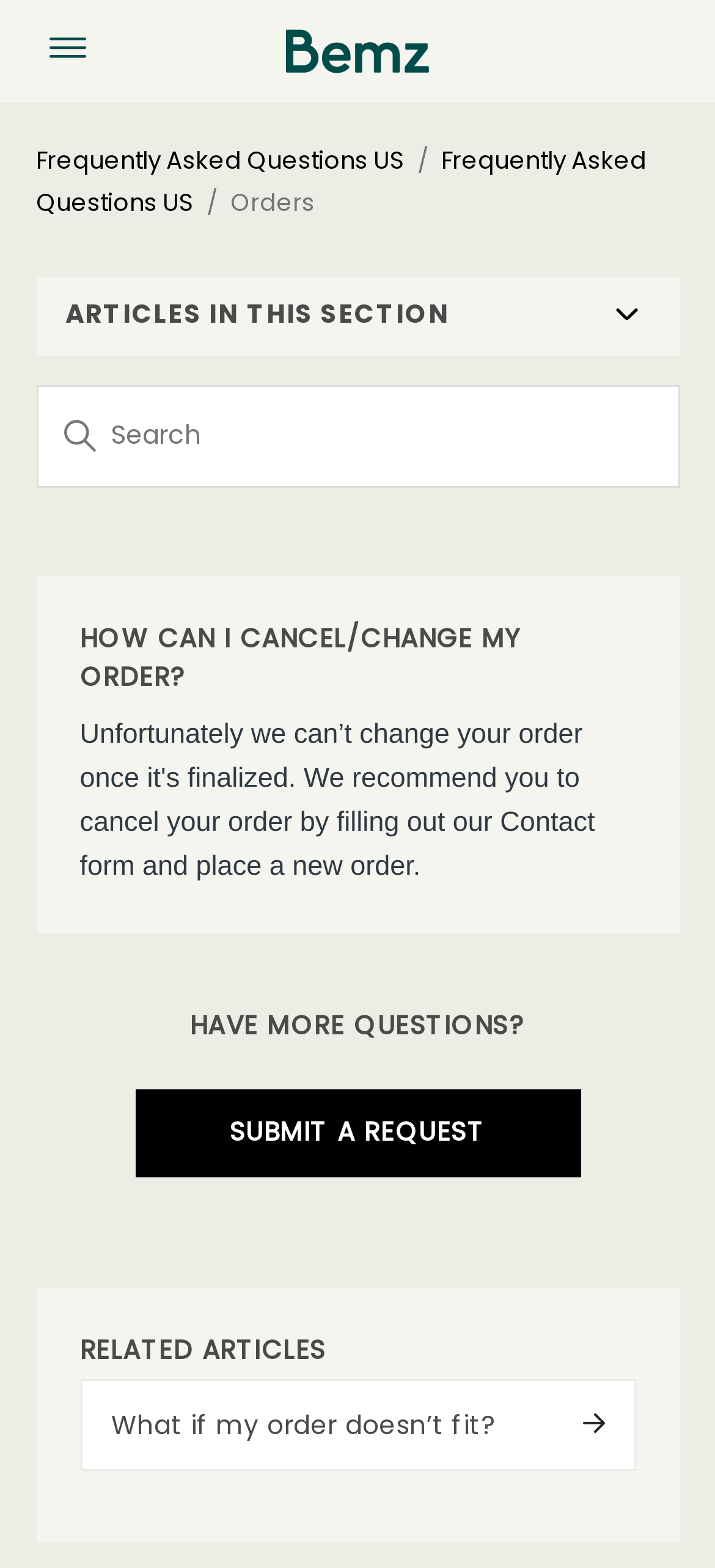What is the alternative to canceling an order?
Please provide a comprehensive and detailed answer to the question.

The webpage mentions that you cannot change your order once it's finalized, but it provides an alternative solution by allowing users to 'SUBMIT A REQUEST', which might be a way to request changes or cancellations.